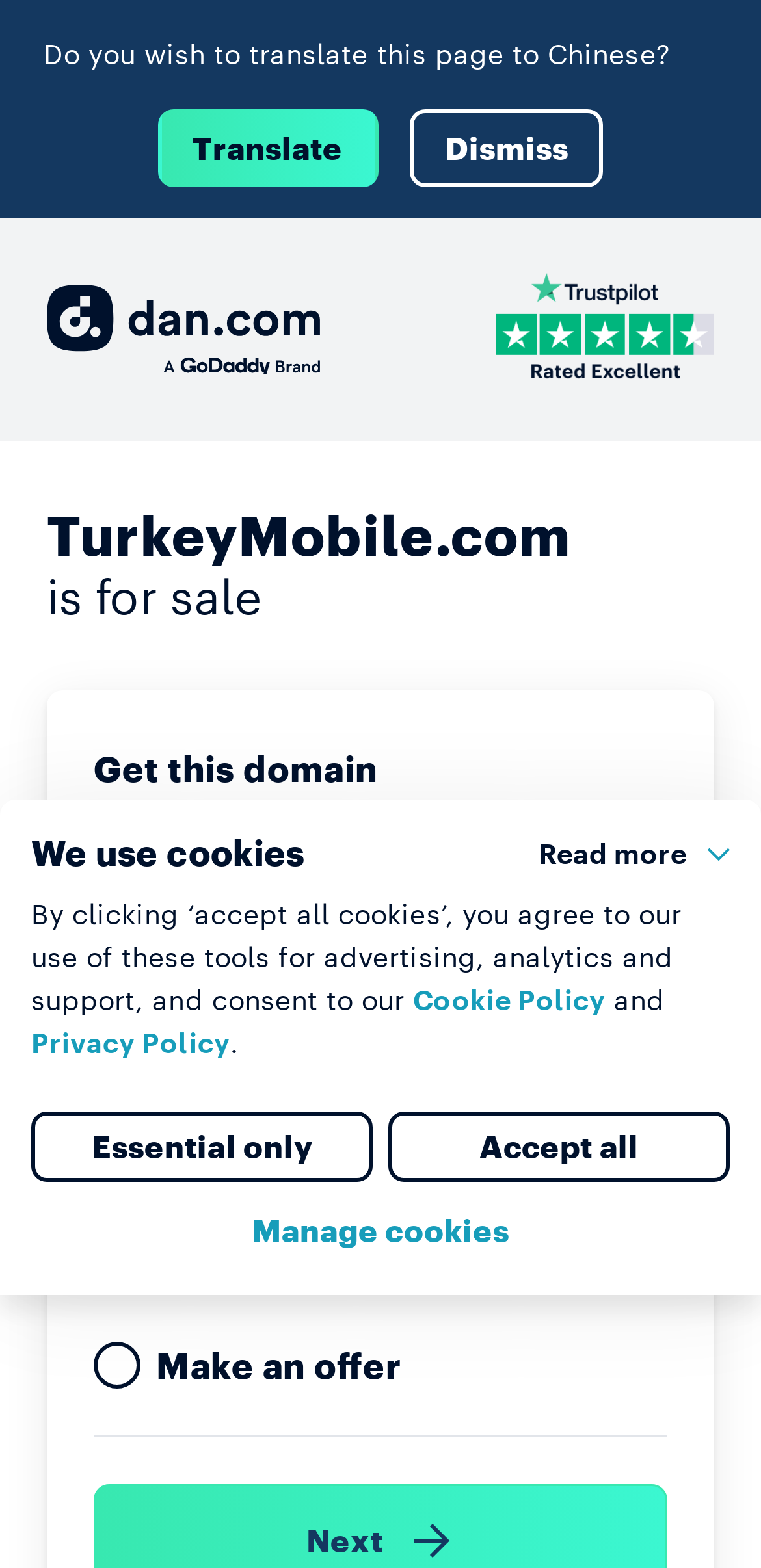Please locate the clickable area by providing the bounding box coordinates to follow this instruction: "Make an offer for the domain".

[0.205, 0.856, 0.528, 0.886]